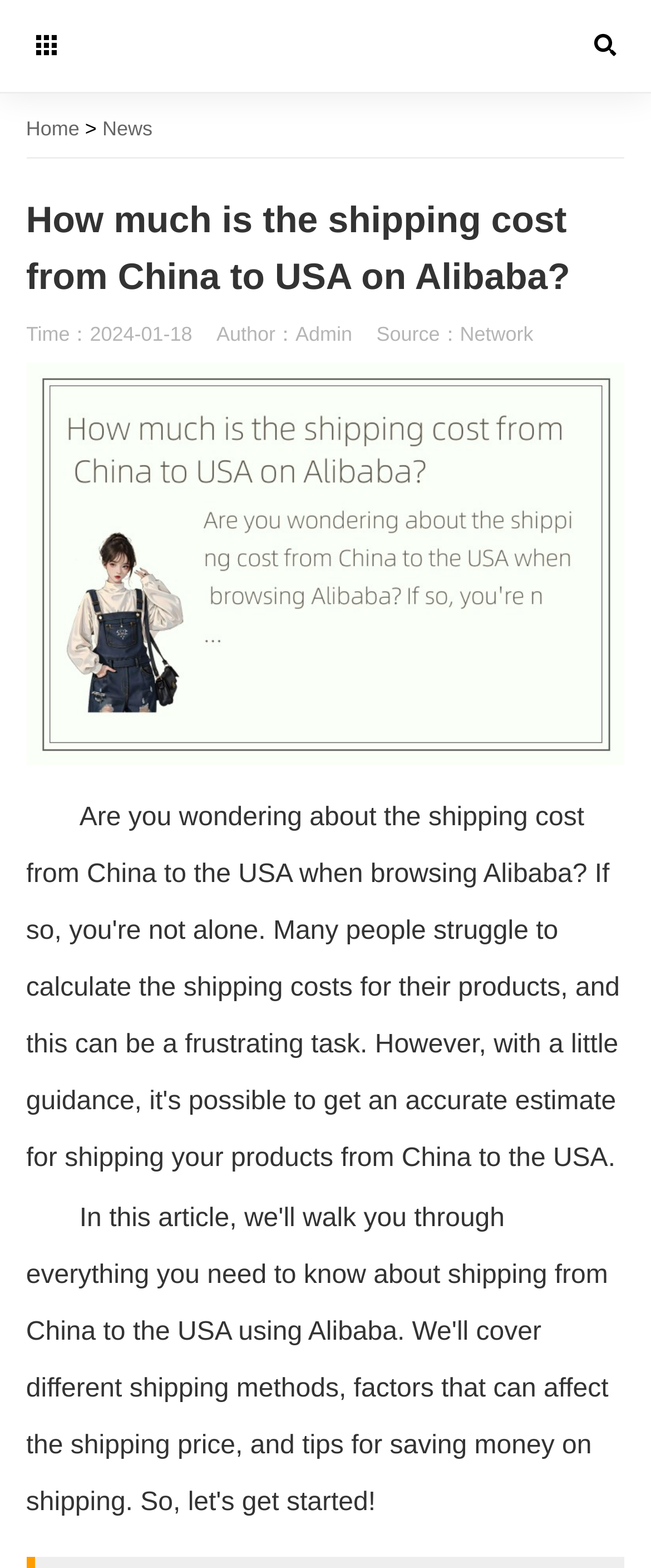How many navigation links are at the top of the webpage?
Provide a detailed and extensive answer to the question.

At the top of the webpage, there are two navigation links, 'Home' and 'News', which can be used to navigate to different sections of the website.